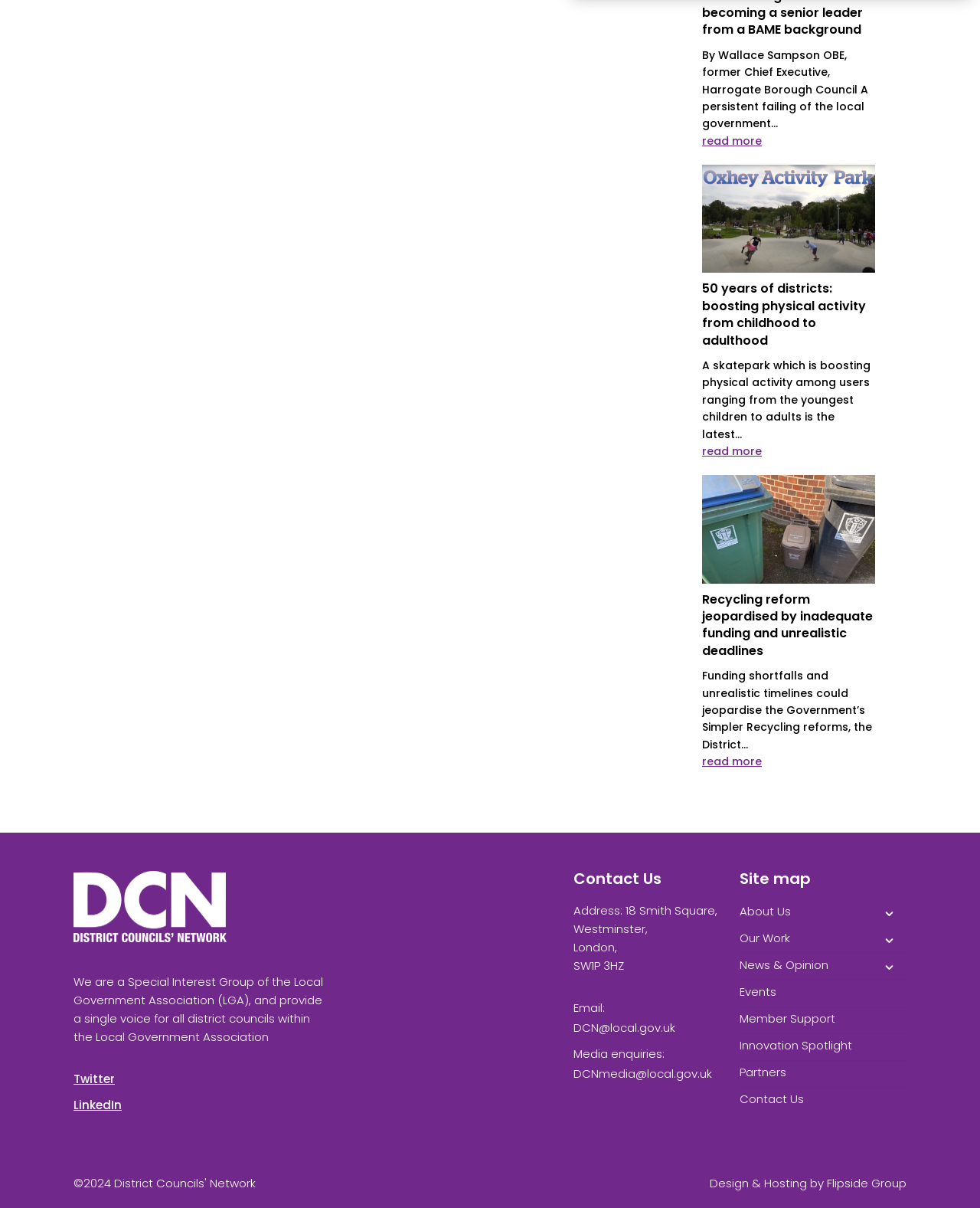Please specify the bounding box coordinates of the clickable section necessary to execute the following command: "Search for a specific term".

None